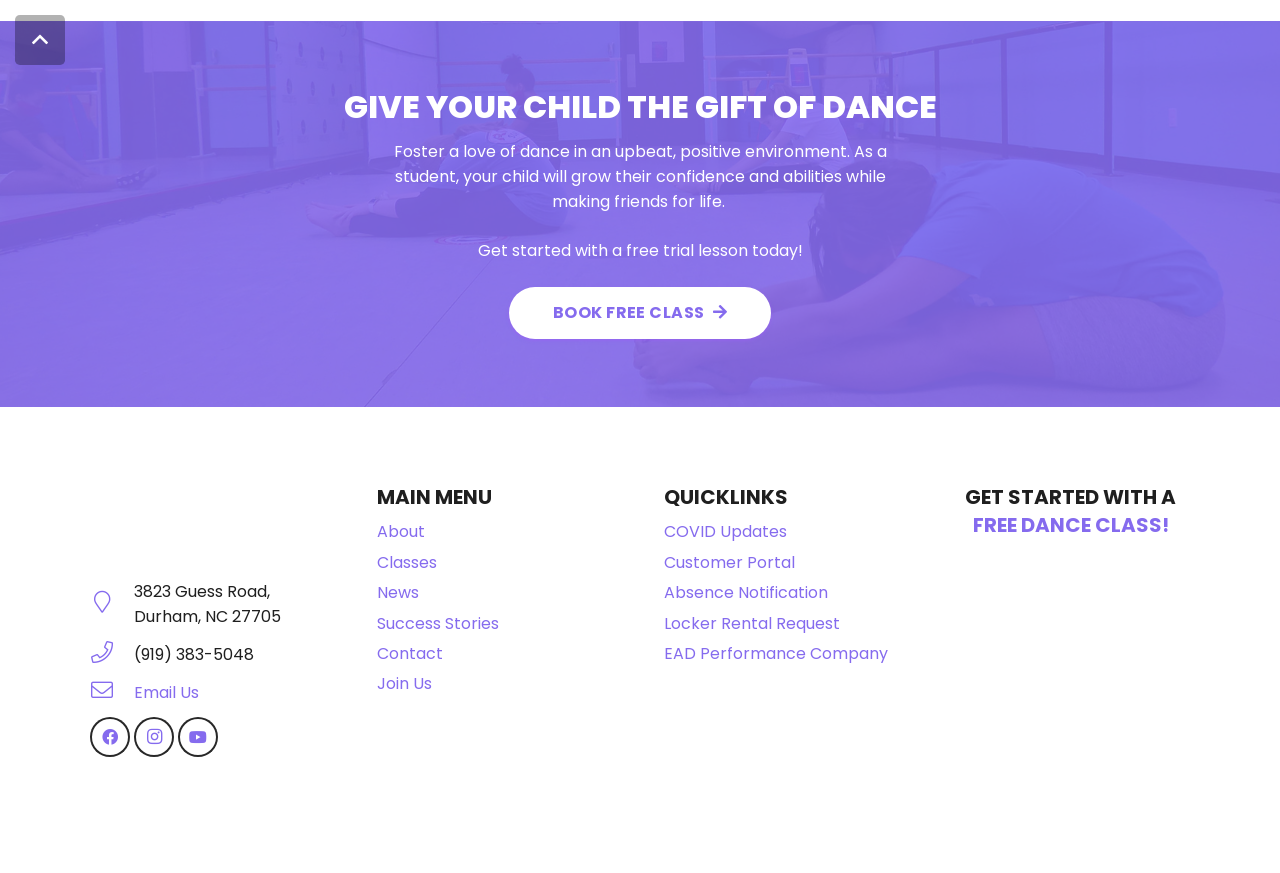What social media platforms does the dance studio have?
Could you answer the question in a detailed manner, providing as much information as possible?

The links 'Facebook', 'Instagram', and 'YouTube' suggest that the dance studio has a presence on these social media platforms.